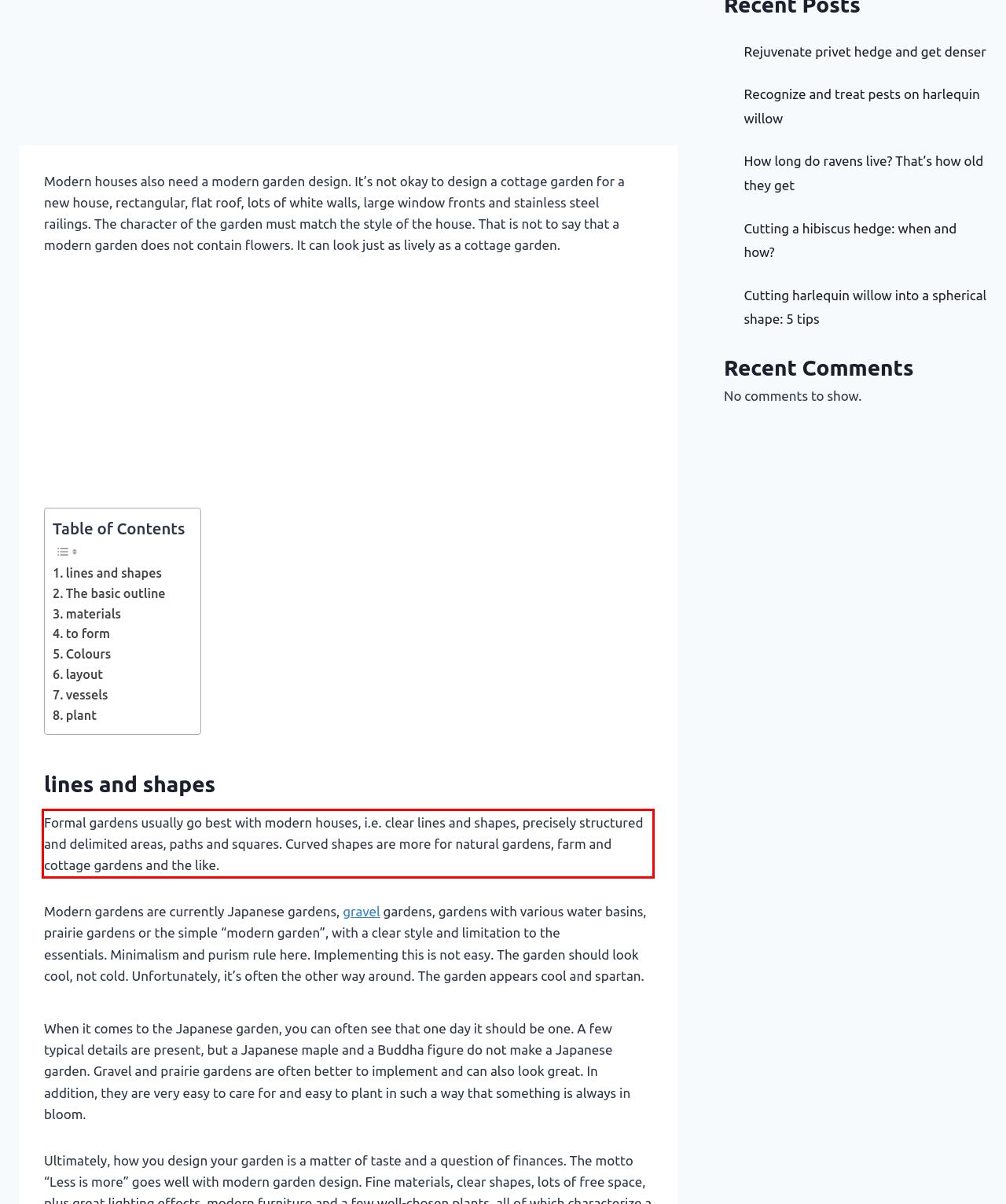Within the screenshot of the webpage, locate the red bounding box and use OCR to identify and provide the text content inside it.

Formal gardens usually go best with modern houses, i.e. clear lines and shapes, precisely structured and delimited areas, paths and squares. Curved shapes are more for natural gardens, farm and cottage gardens and the like.